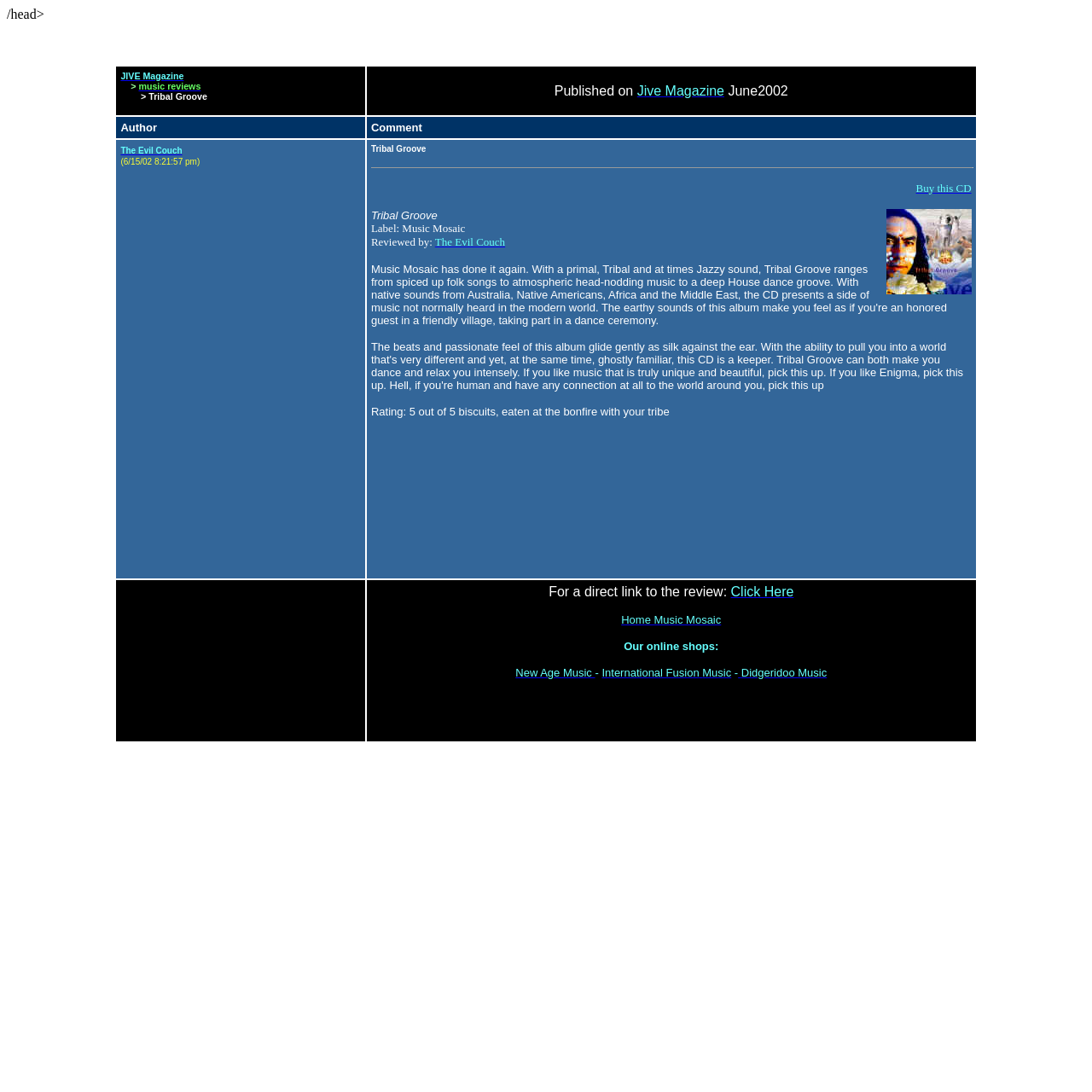Determine the bounding box coordinates for the HTML element described here: "The Evil Couch".

[0.11, 0.132, 0.167, 0.143]